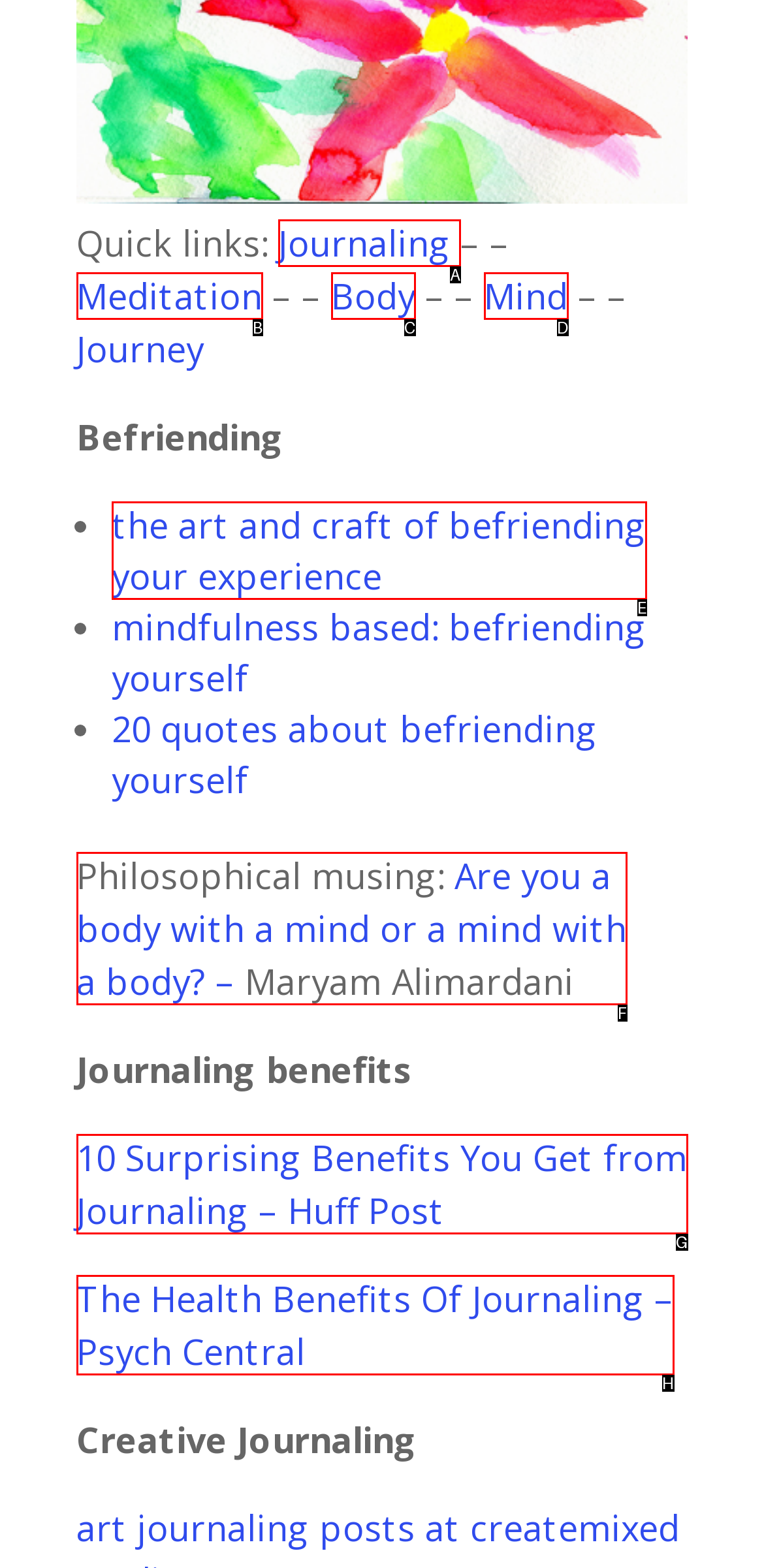Which option aligns with the description: Body? Respond by selecting the correct letter.

C